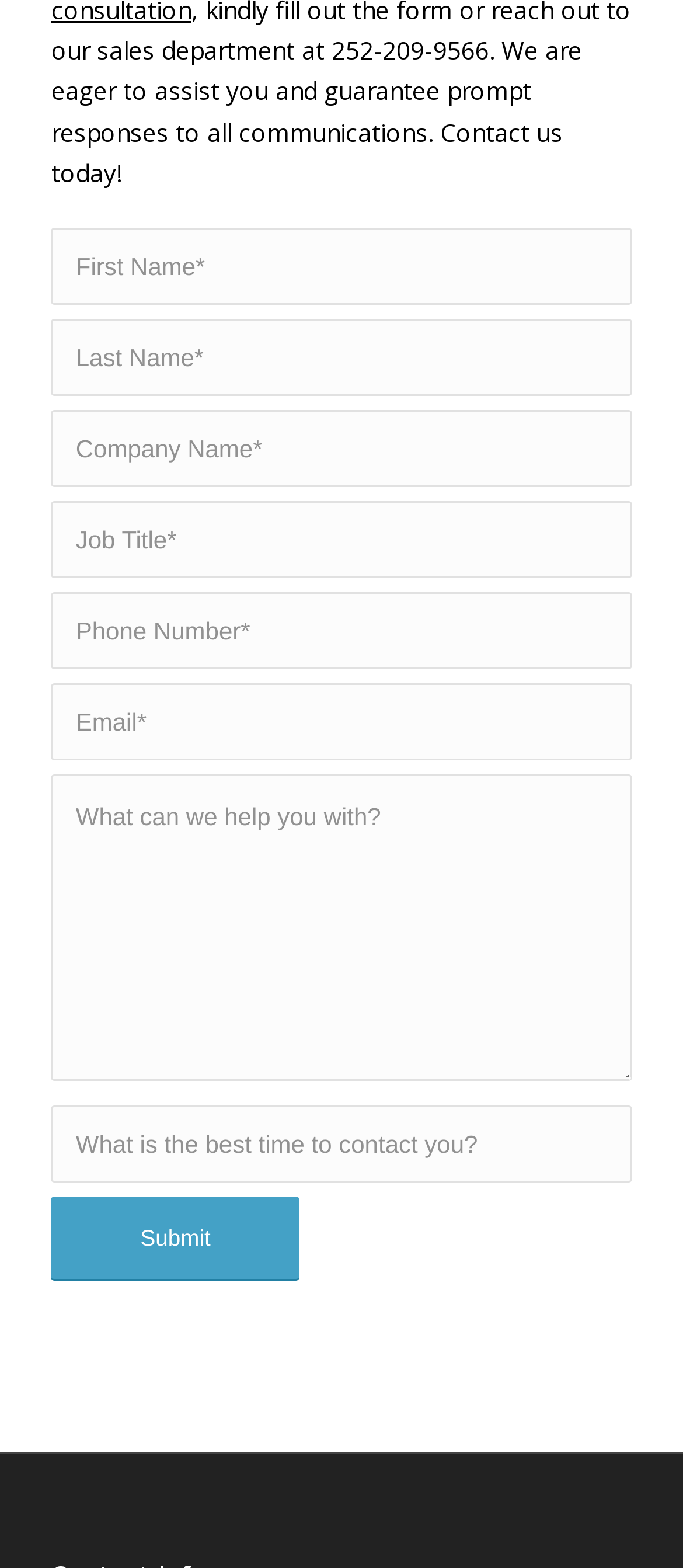Please determine the bounding box coordinates of the section I need to click to accomplish this instruction: "Click submit".

[0.075, 0.763, 0.439, 0.816]